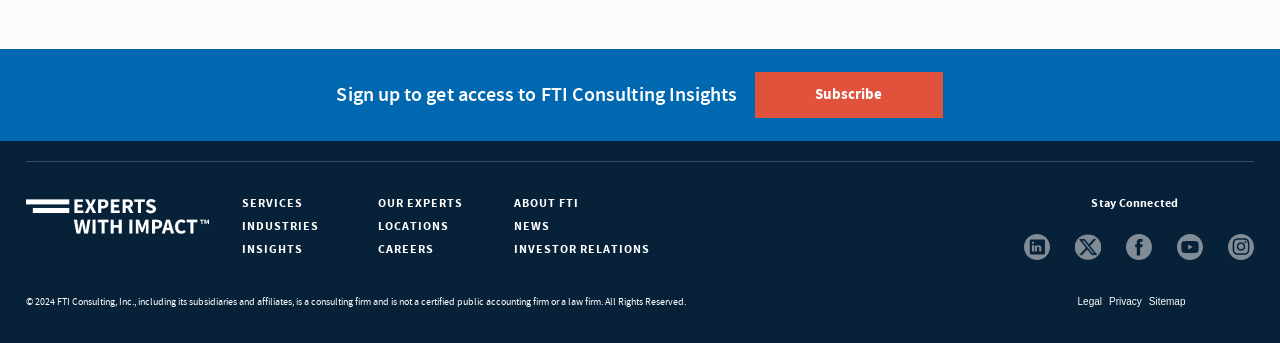Could you highlight the region that needs to be clicked to execute the instruction: "Switch to English language"?

None